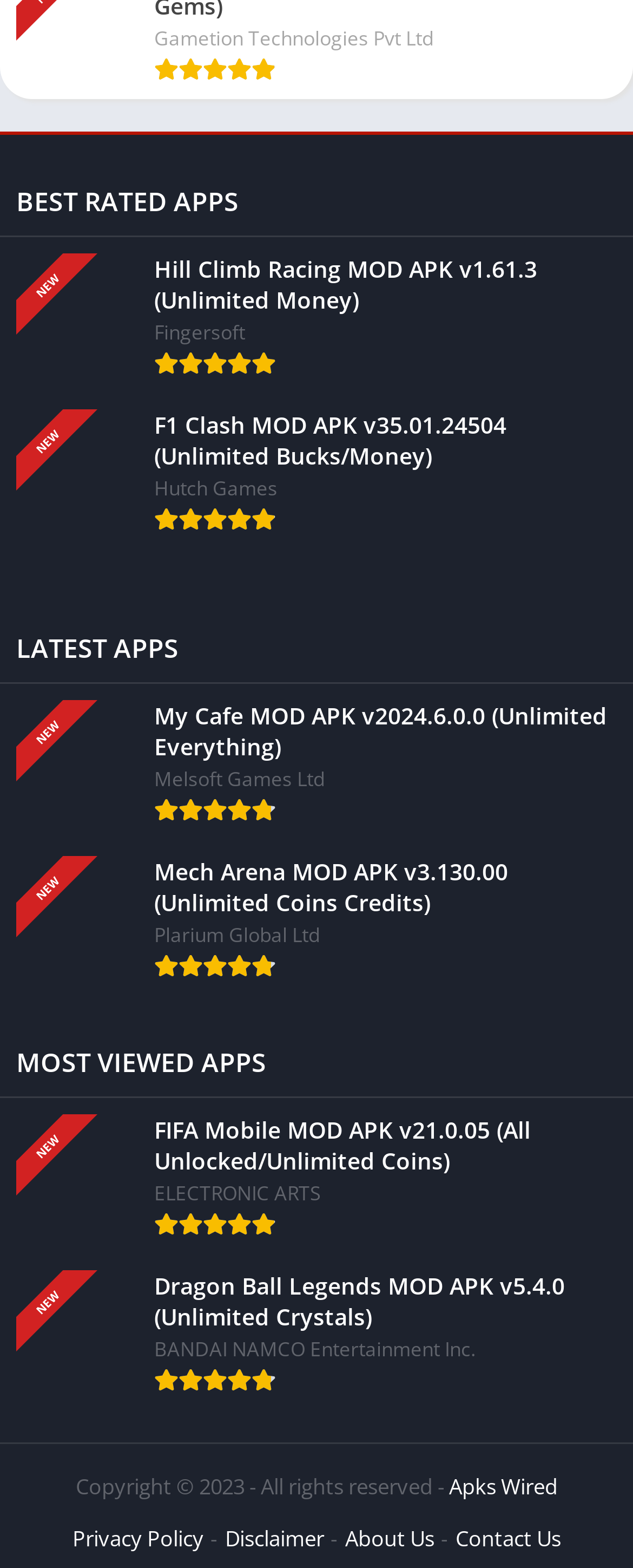Specify the bounding box coordinates of the area to click in order to execute this command: 'View Hill Climb Racing Mod Apk'. The coordinates should consist of four float numbers ranging from 0 to 1, and should be formatted as [left, top, right, bottom].

[0.0, 0.152, 1.0, 0.251]